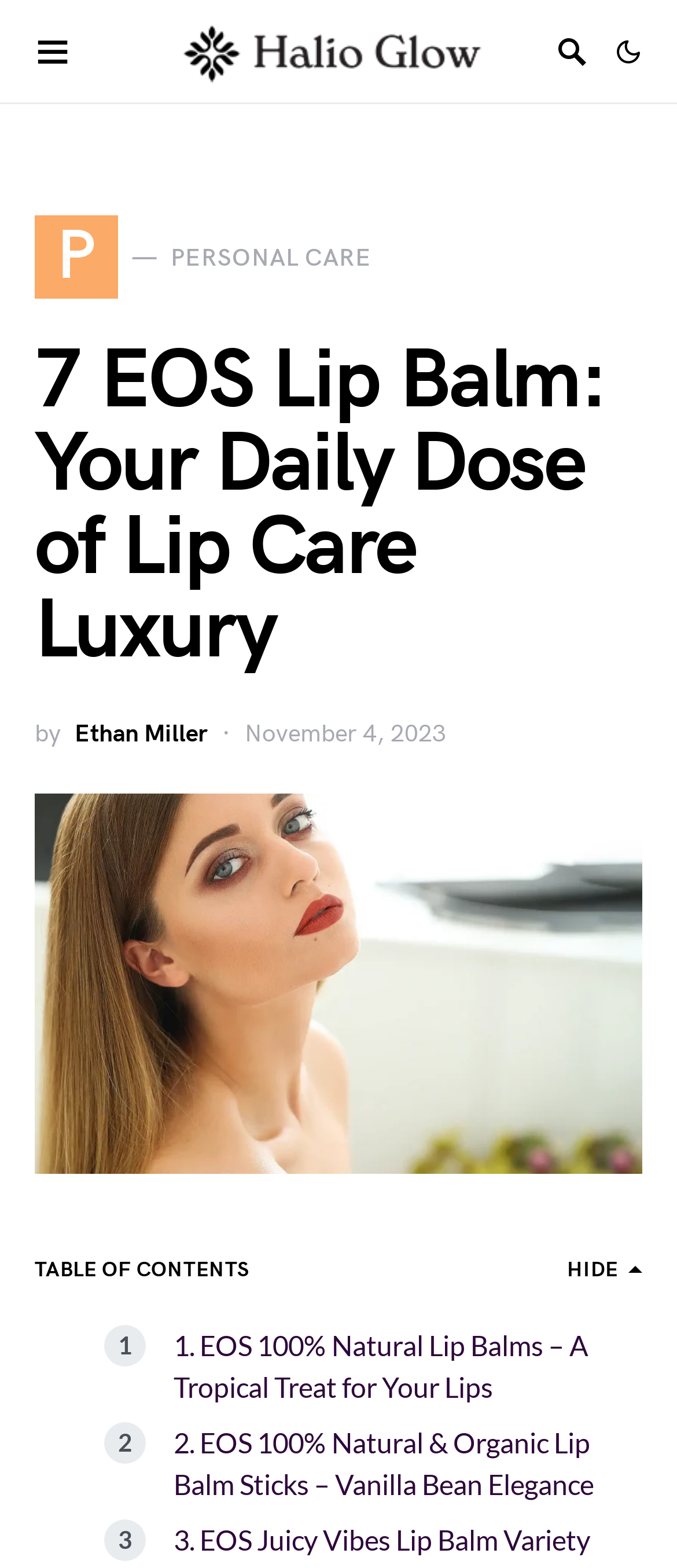How many sections are in the table of contents?
Refer to the image and give a detailed answer to the query.

I found a heading element with the text 'TABLE OF CONTENTS HIDE', and below it, I found two link elements with section titles. This suggests that there are 2 sections in the table of contents.